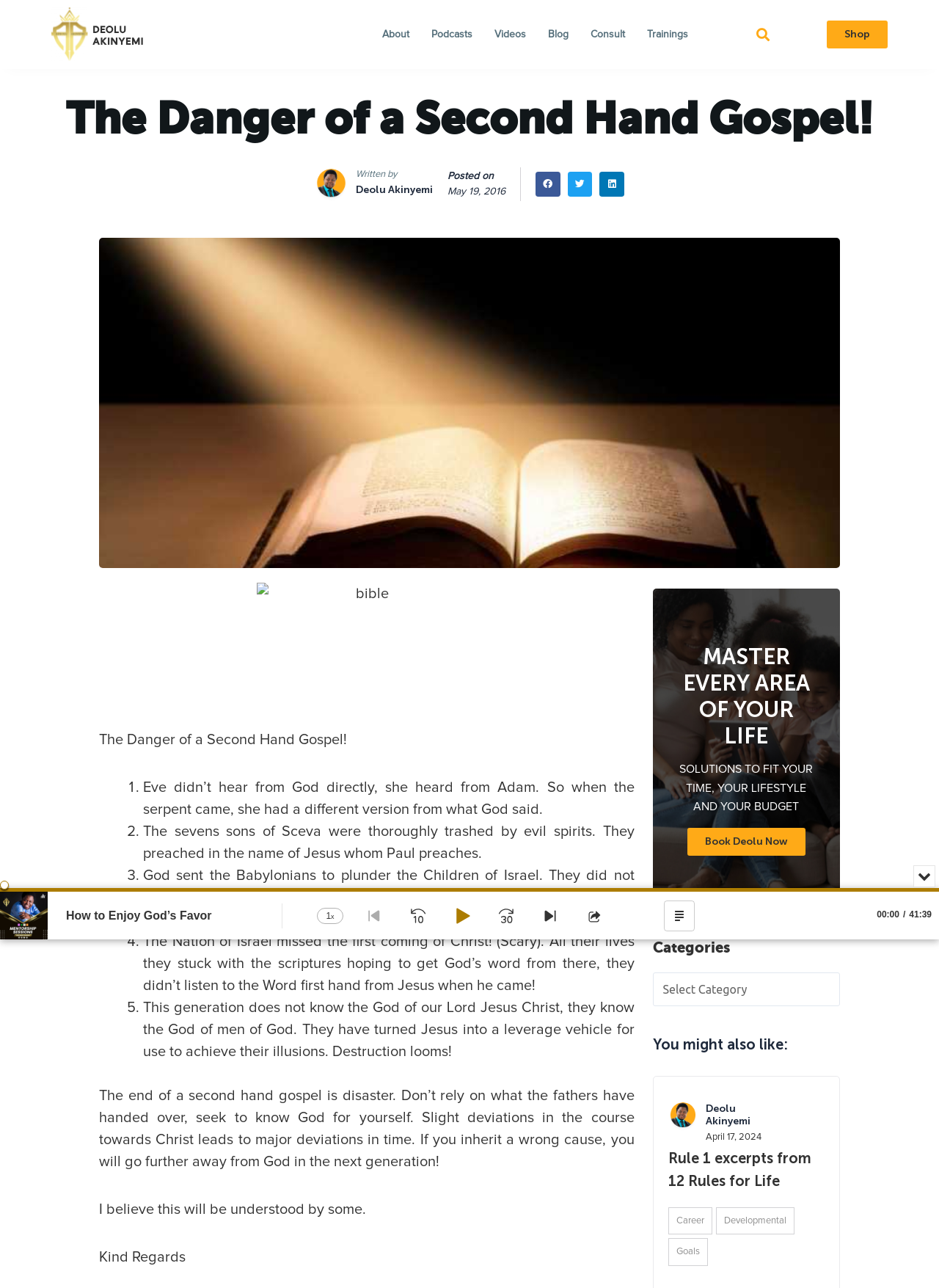How many social media sharing buttons are there?
Using the information from the image, answer the question thoroughly.

I counted the social media sharing buttons, which are 'Share on facebook', 'Share on twitter', and 'Share on linkedin', and found that there are 3 of them.